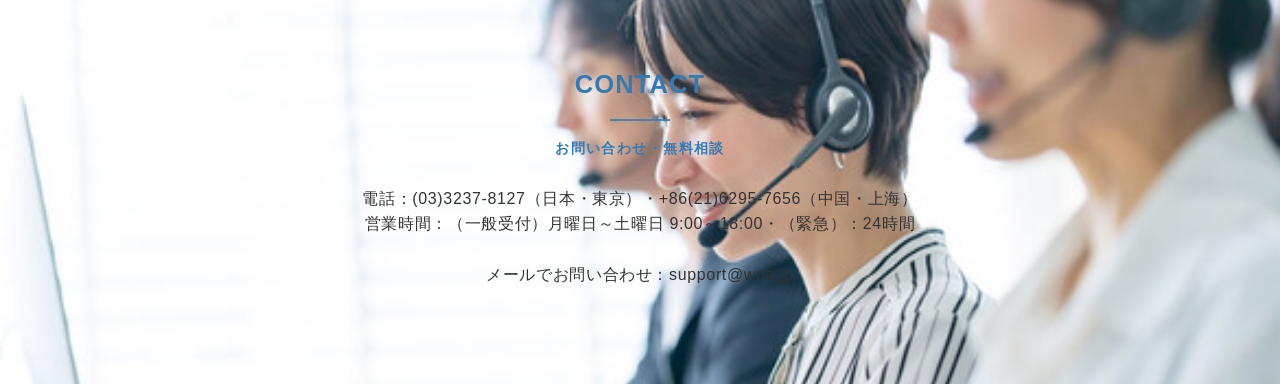Respond to the question with just a single word or phrase: 
What is the phone number for Tokyo, Japan?

(03) 3237-8127